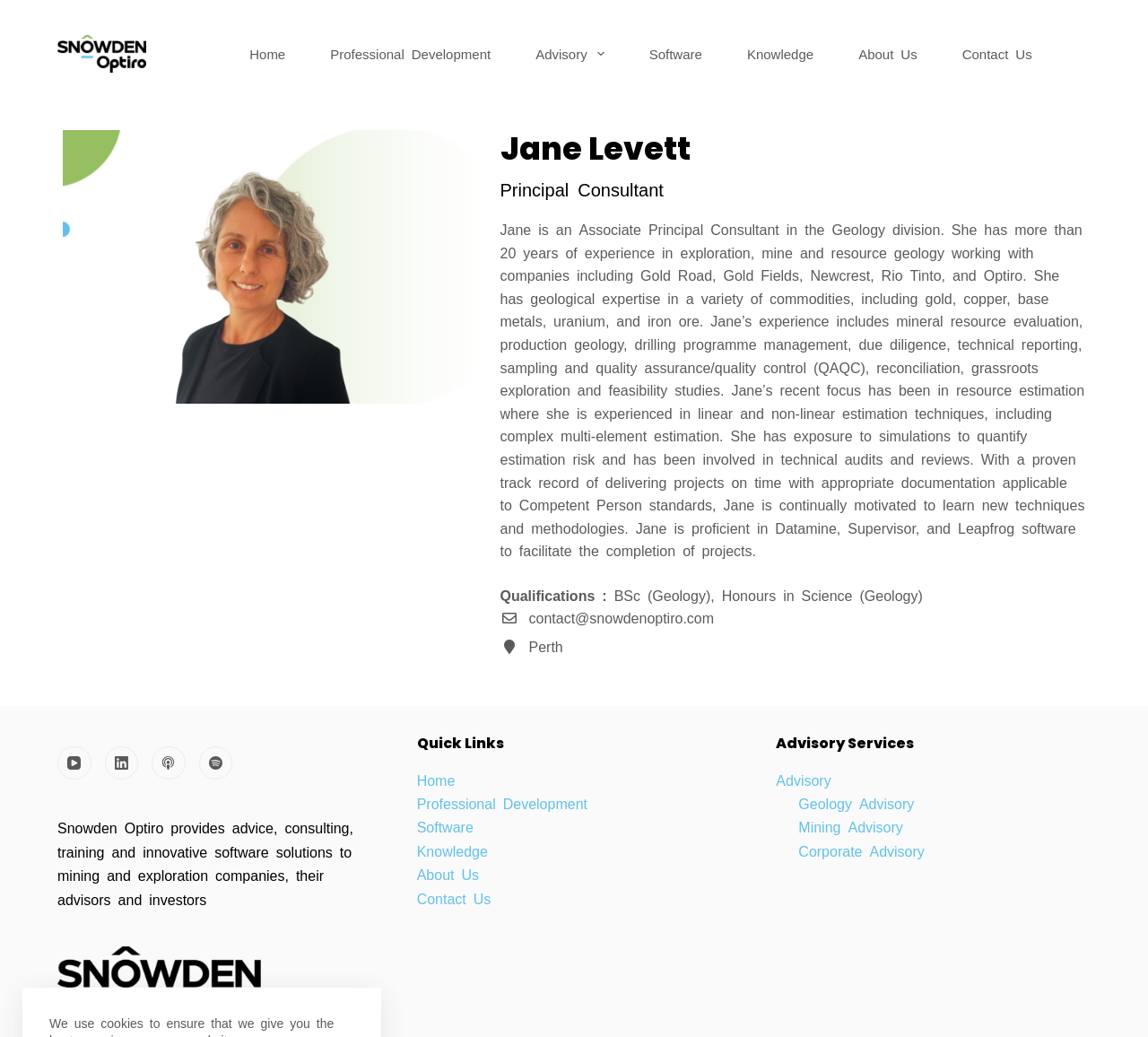How many social media links are at the bottom of the page?
Based on the image, answer the question with as much detail as possible.

The webpage has links to YouTube, LinkedIn, Apple Podcasts, and Spotify at the bottom of the page, which are four social media links in total.